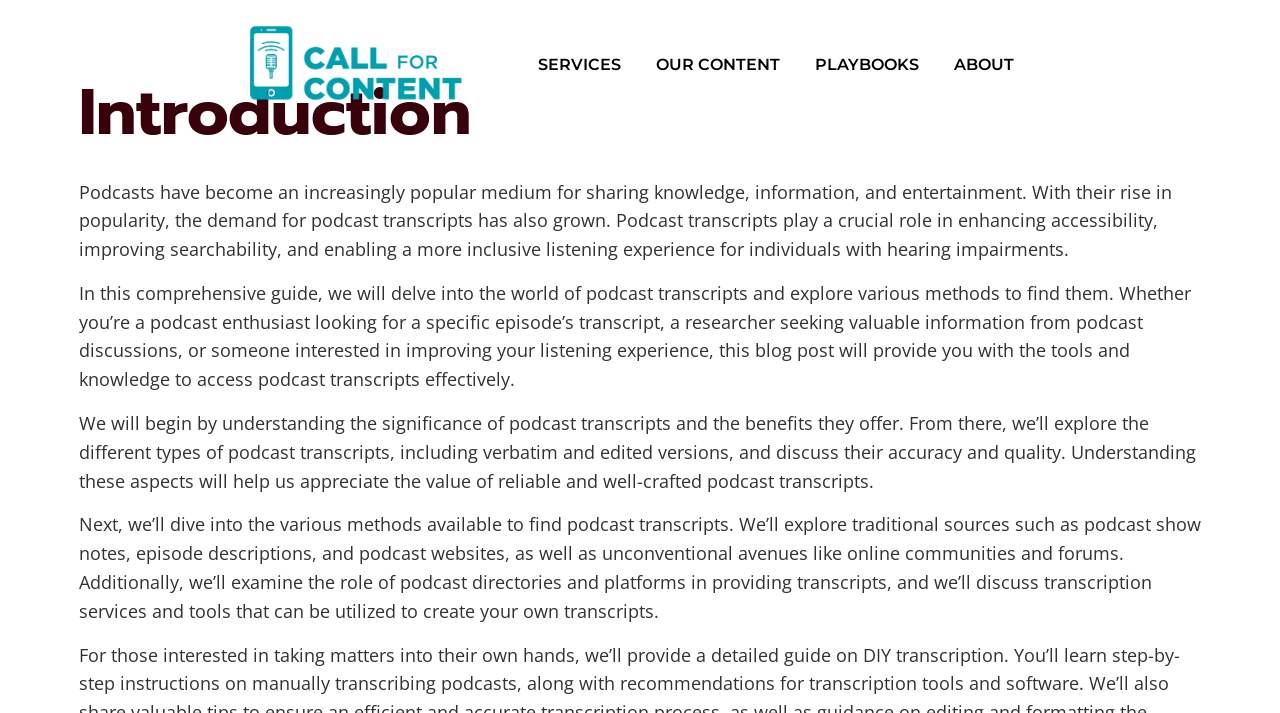Reply to the question with a brief word or phrase: What is the purpose of podcast transcripts?

Accessibility and searchability